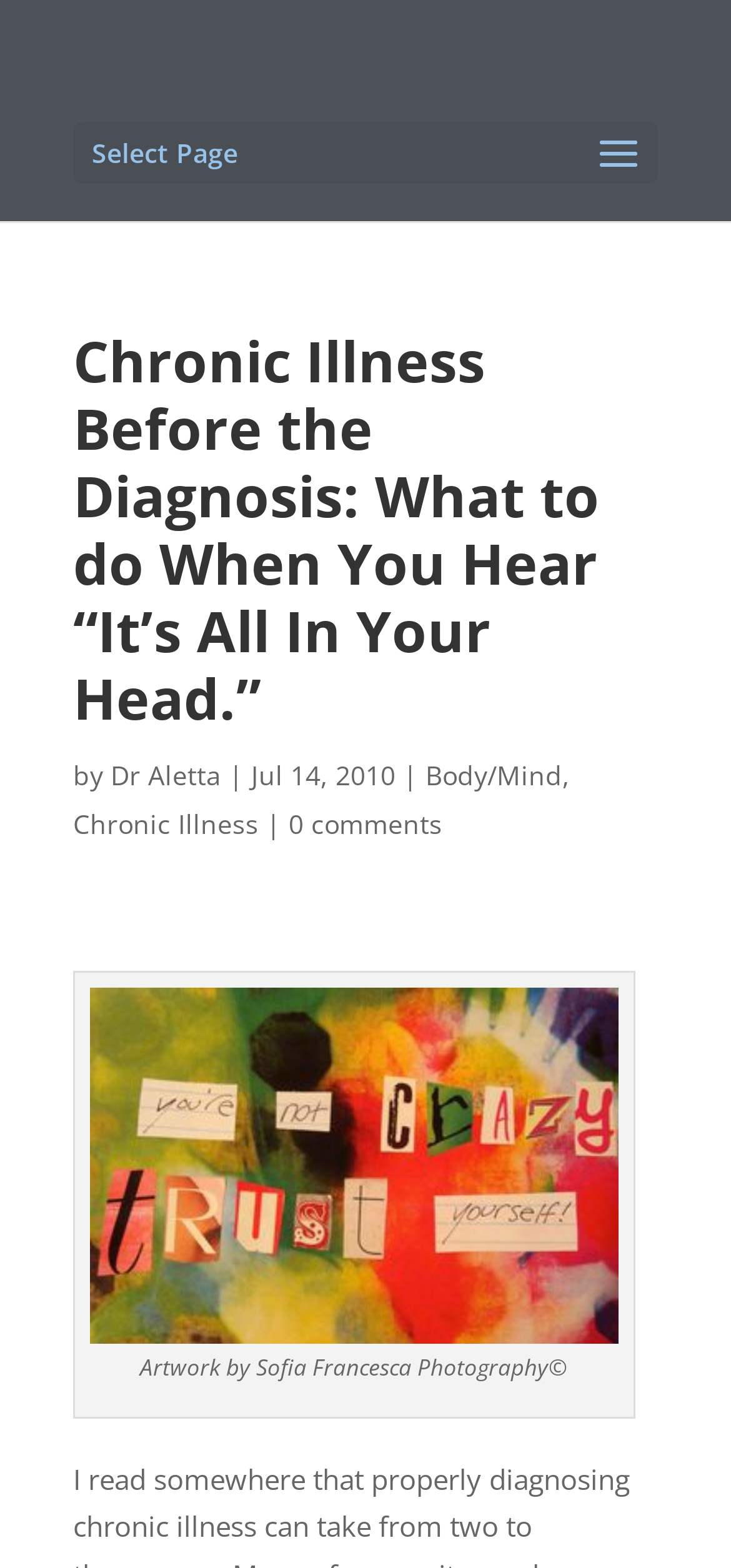Look at the image and write a detailed answer to the question: 
How many comments does the article have?

The number of comments can be found by looking at the link below the categories, which says '0 comments'.